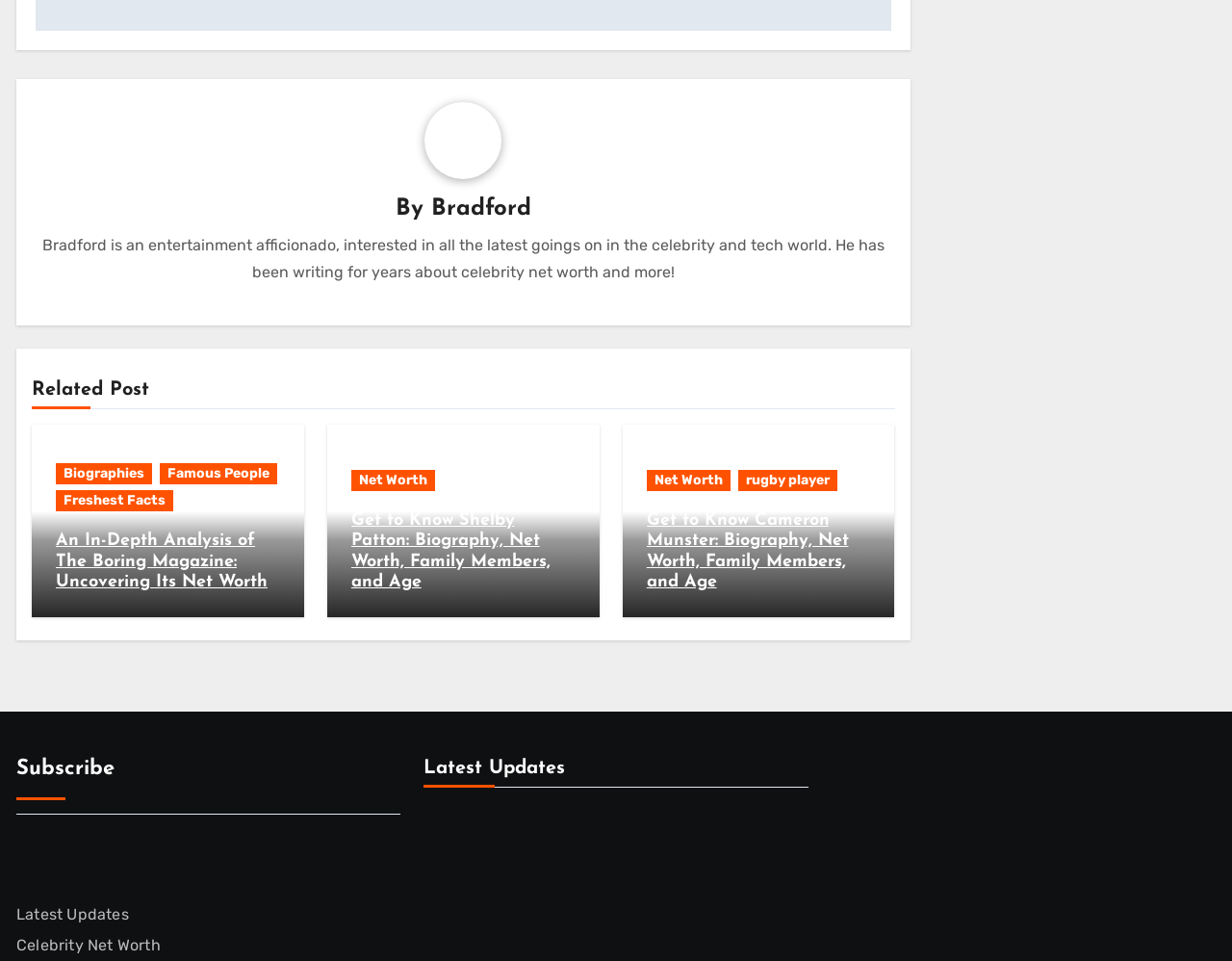What is the name of the rugby player mentioned on the webpage?
Please provide a detailed and thorough answer to the question.

The name of the rugby player mentioned on the webpage is Cameron Munster, which is mentioned in the link 'Get to Know Cameron Munster: Biography, Net Worth, Family Members, and Age'.